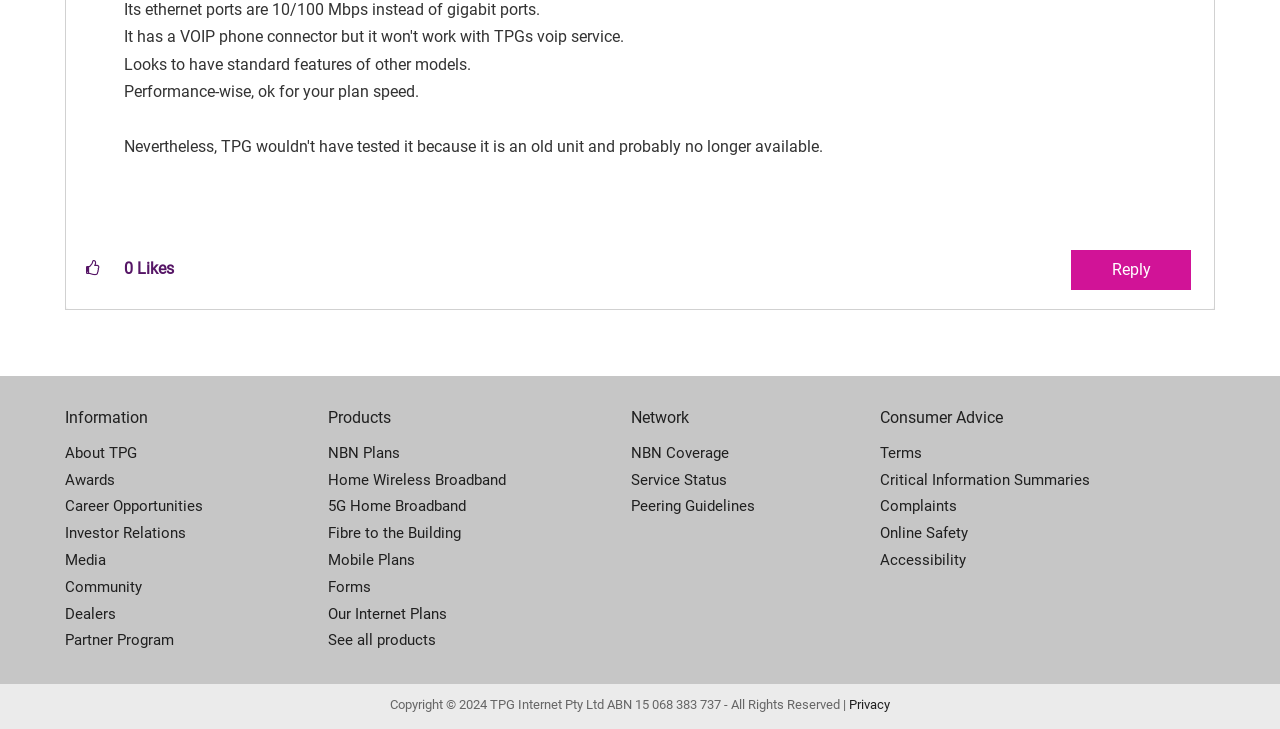How many kudos does the post have?
Please give a detailed and thorough answer to the question, covering all relevant points.

I found a layout table with a generic element that displays the total number of kudos, and a static text element showing the value '0'.